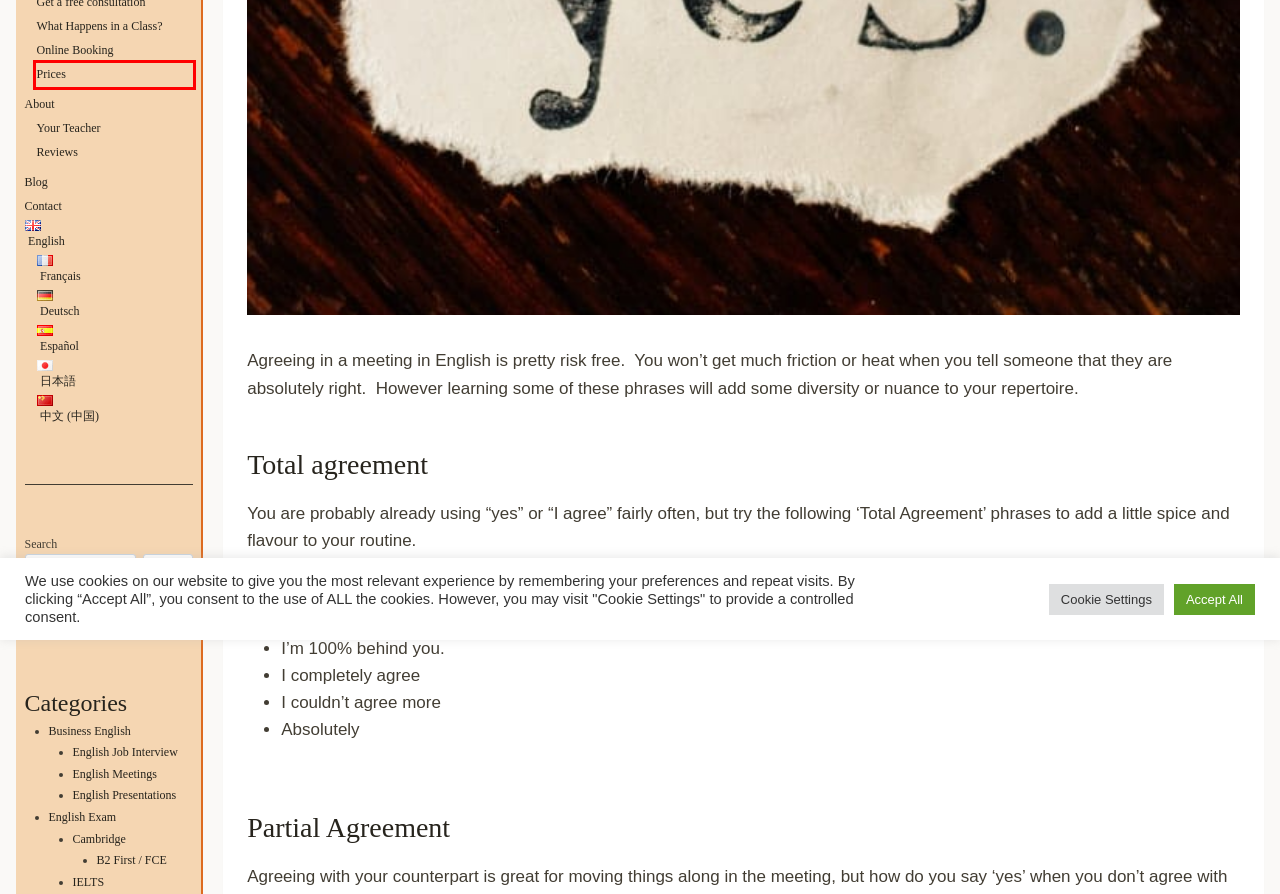Look at the screenshot of a webpage where a red rectangle bounding box is present. Choose the webpage description that best describes the new webpage after clicking the element inside the red bounding box. Here are the candidates:
A. 主页 | English with Ken
B. IELTS | English with Ken
C. English Job Interview | English with Ken
D. English Presentations | English with Ken
E. Prices | English with Ken
F. Your Teacher | English with Ken
G. ホーム | English with Ken
H. Cambridge | English with Ken

E